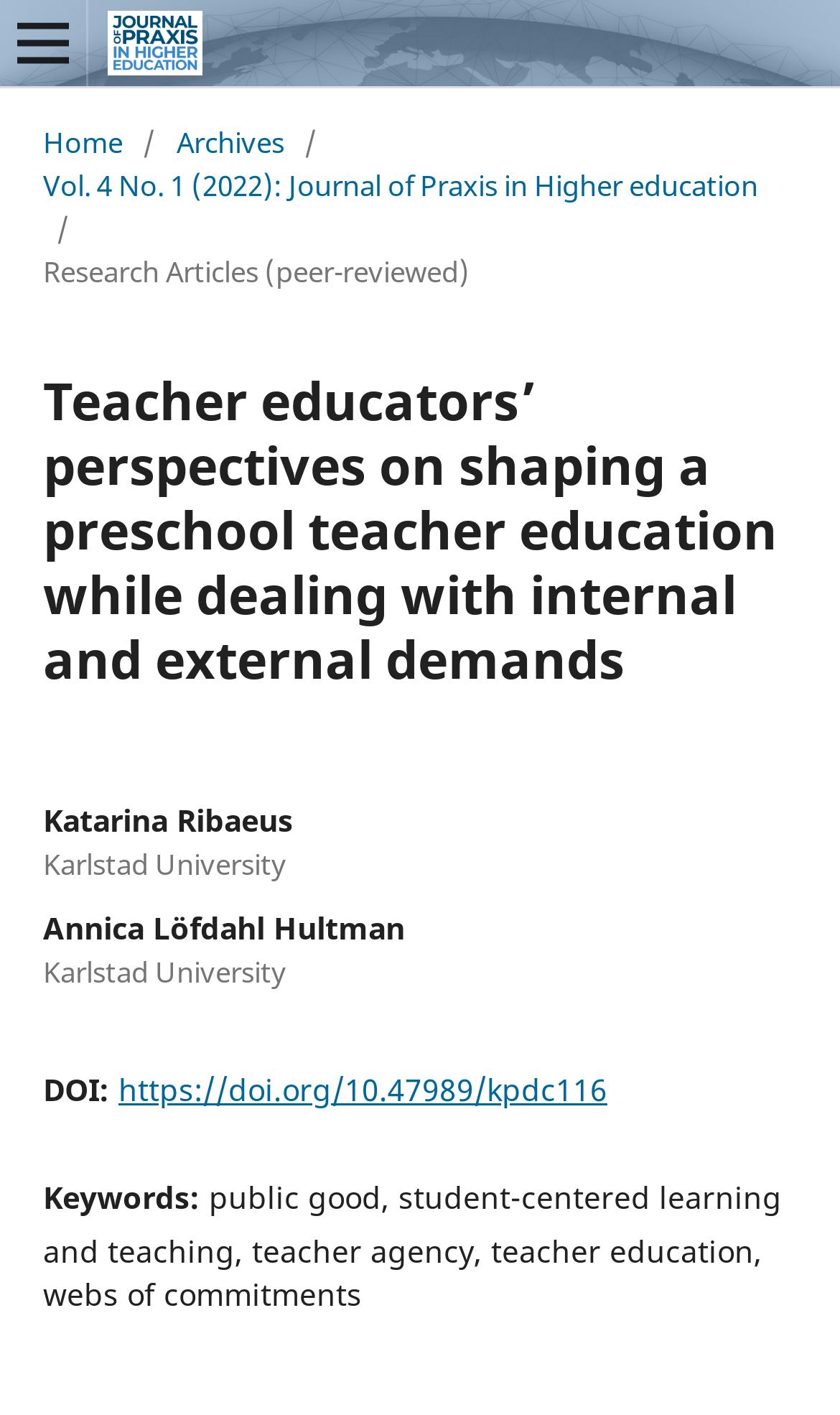Please determine the bounding box of the UI element that matches this description: alt="Appslooter". The coordinates should be given as (top-left x, top-left y, bottom-right x, bottom-right y), with all values between 0 and 1.

None